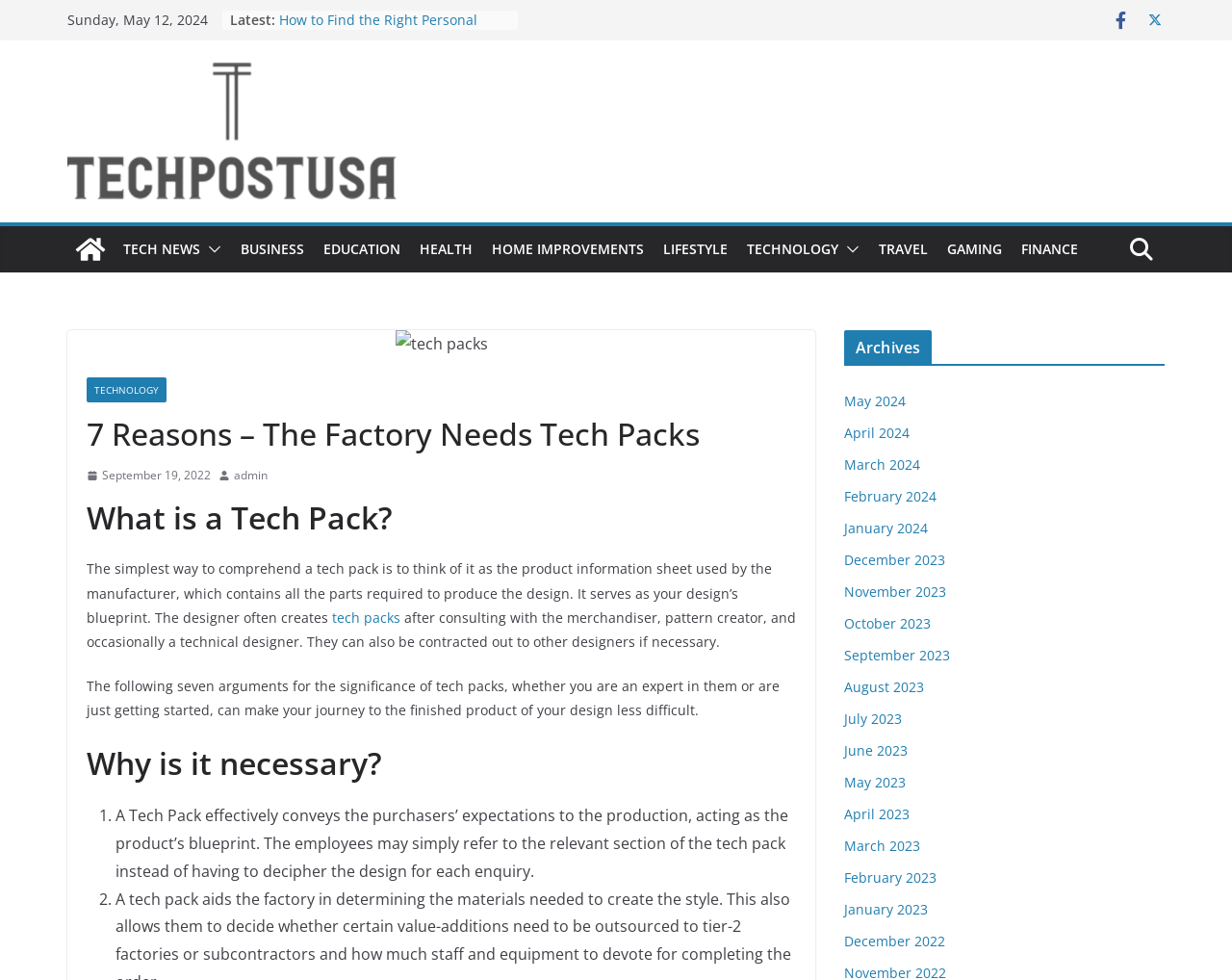Produce a meticulous description of the webpage.

This webpage is a blog post about tech packs, with a focus on their importance in the design and manufacturing process. At the top of the page, there is a header section with the website's title, "Techpostusa - Tech | Business | Education | Sports", and a navigation menu with links to various categories such as "TECH NEWS", "BUSINESS", "EDUCATION", and more.

Below the header, there is a section with the latest news articles, each represented by a bullet point with a brief summary and a link to the full article. The articles are arranged in a vertical list, with the most recent one at the top.

To the right of the latest news section, there is a sidebar with links to various categories, including "TECHNOLOGY", "HEALTH", "HOME IMPROVEMENTS", and more. There are also links to archives of past articles, organized by month and year.

The main content of the page is a blog post about tech packs, which are described as product information sheets used by manufacturers to produce designs. The post explains what tech packs are, why they are necessary, and provides seven reasons why they are important. The text is divided into sections with headings, and includes links to related topics.

There are also several images on the page, including a logo for "tech post usa" and an image related to tech packs. Additionally, there are social media icons and a search button at the top right corner of the page.